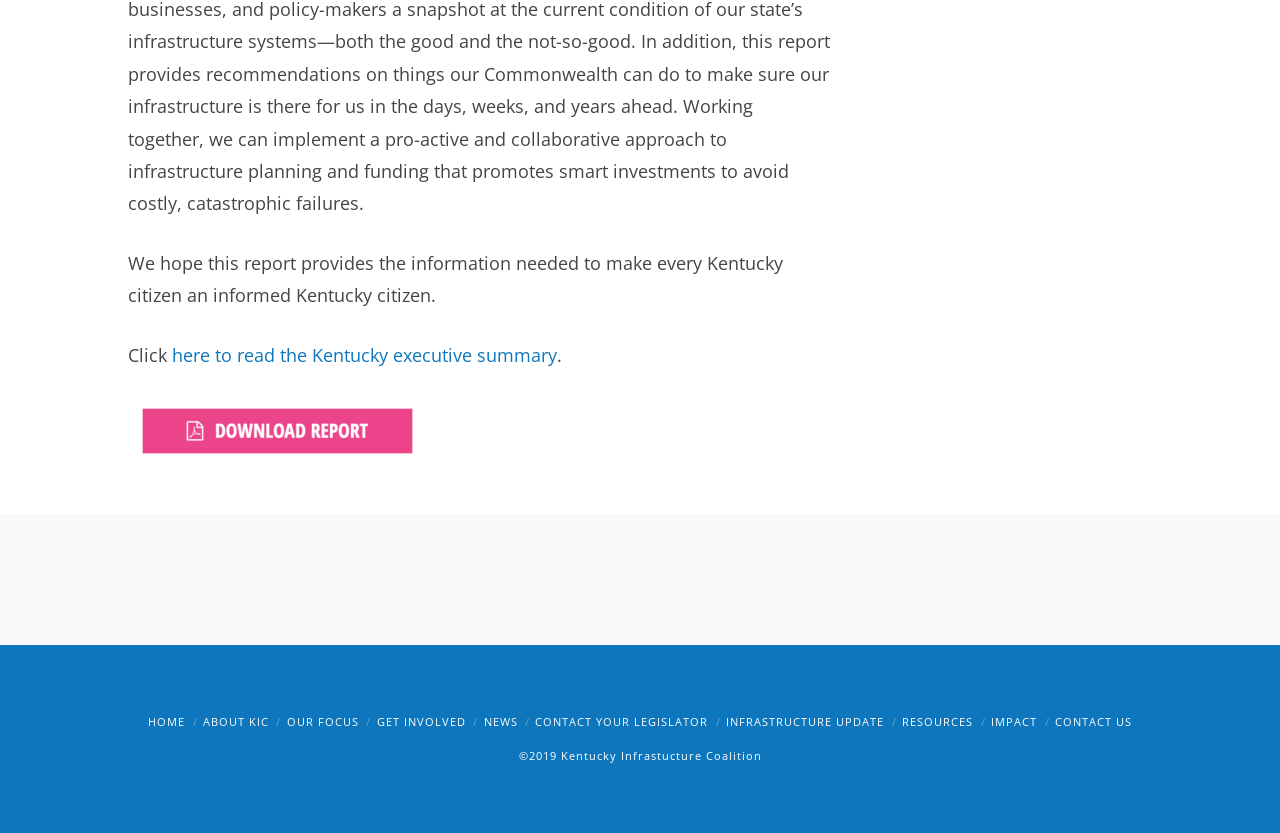What are the main sections of the website?
From the image, respond with a single word or phrase.

HOME, ABOUT KIC, etc.